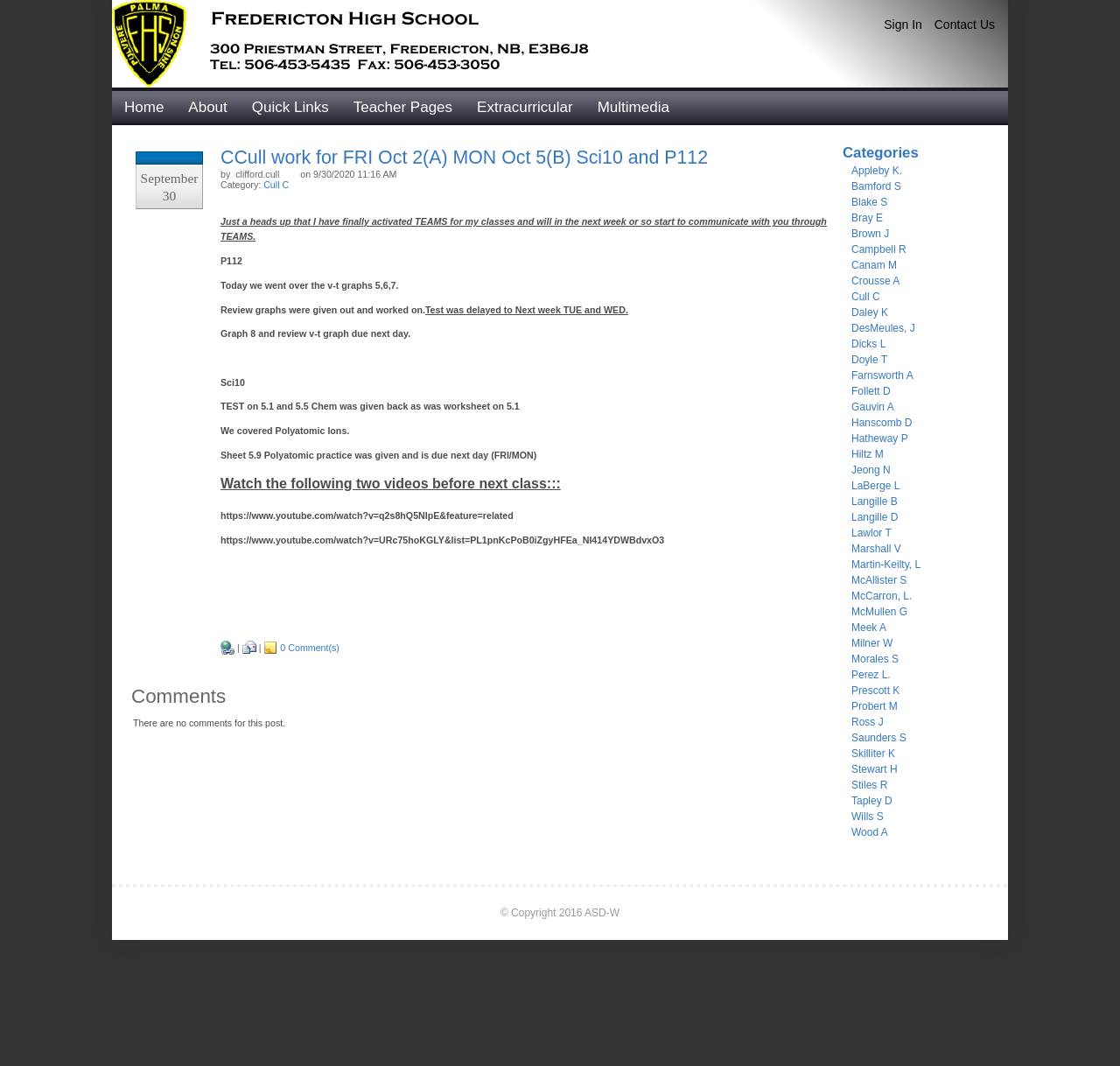Please predict the bounding box coordinates of the element's region where a click is necessary to complete the following instruction: "Click on the 'CCull work for FRI Oct 2(A) MON Oct 5(B) Sci10 and P112' link". The coordinates should be represented by four float numbers between 0 and 1, i.e., [left, top, right, bottom].

[0.197, 0.138, 0.632, 0.158]